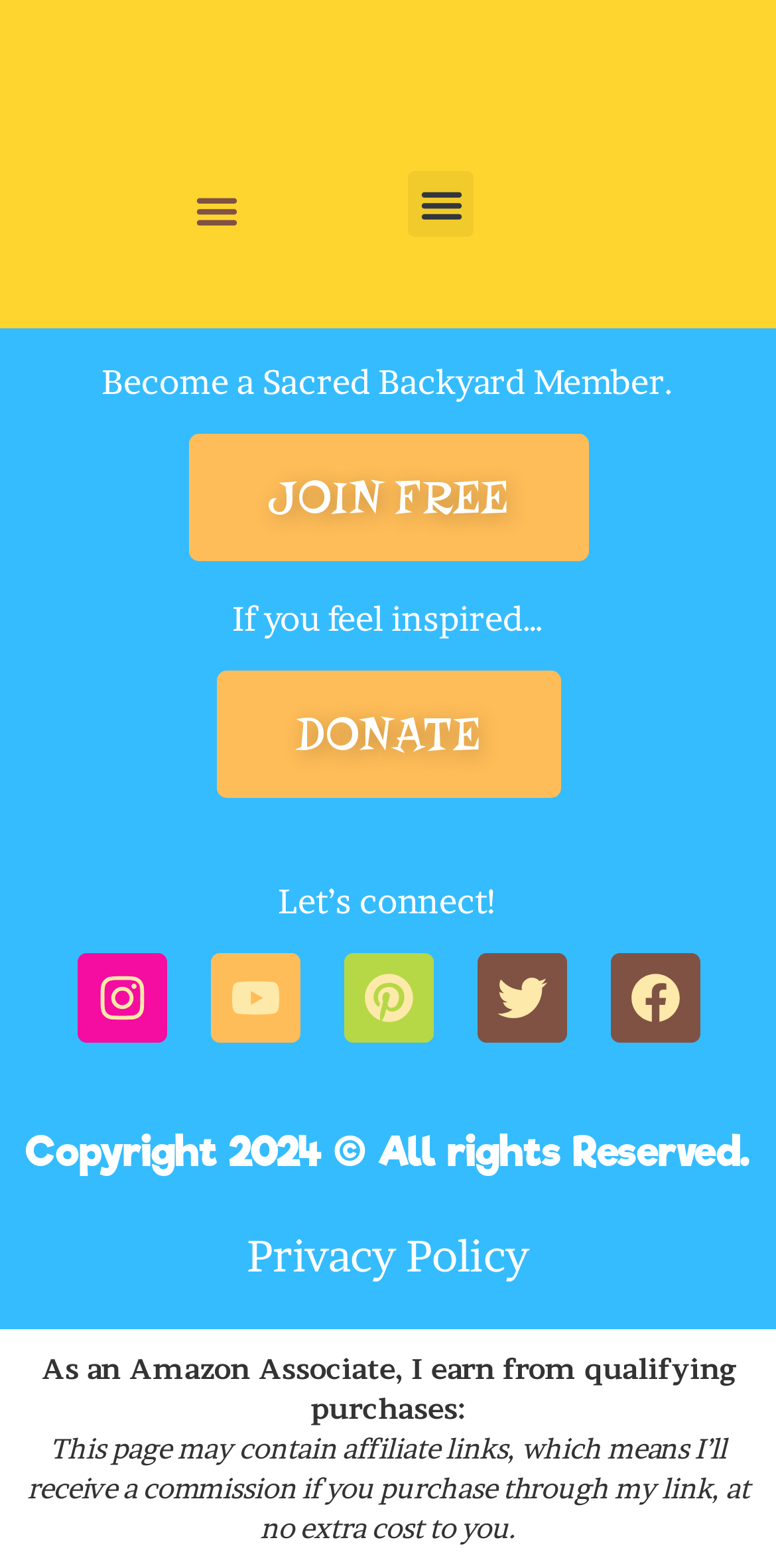Given the element description Instagram, specify the bounding box coordinates of the corresponding UI element in the format (top-left x, top-left y, bottom-right x, bottom-right y). All values must be between 0 and 1.

[0.099, 0.607, 0.214, 0.664]